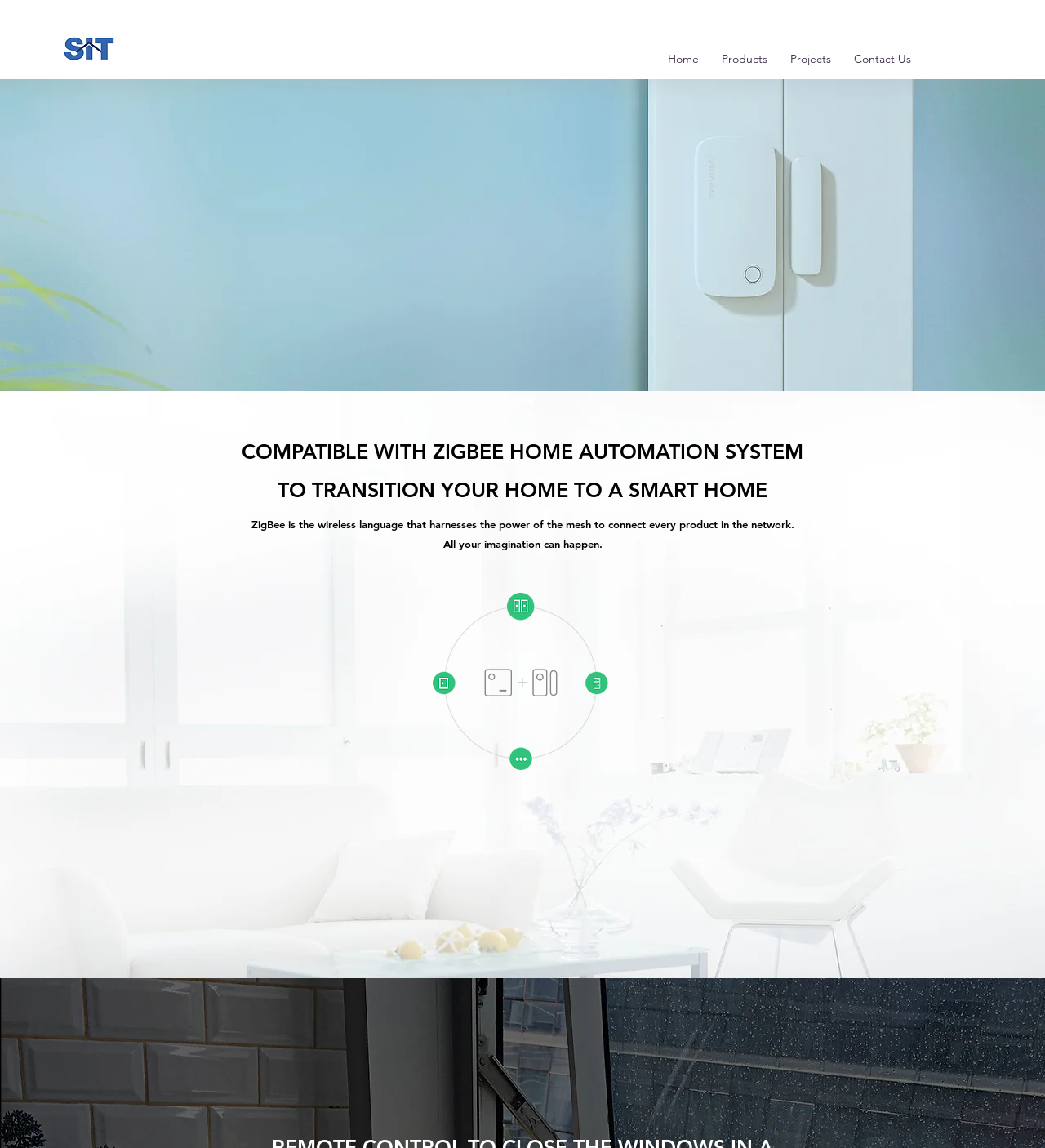Respond with a single word or short phrase to the following question: 
What is the background image on the top section of the webpage?

bg_01-829fc61c57.jpeg